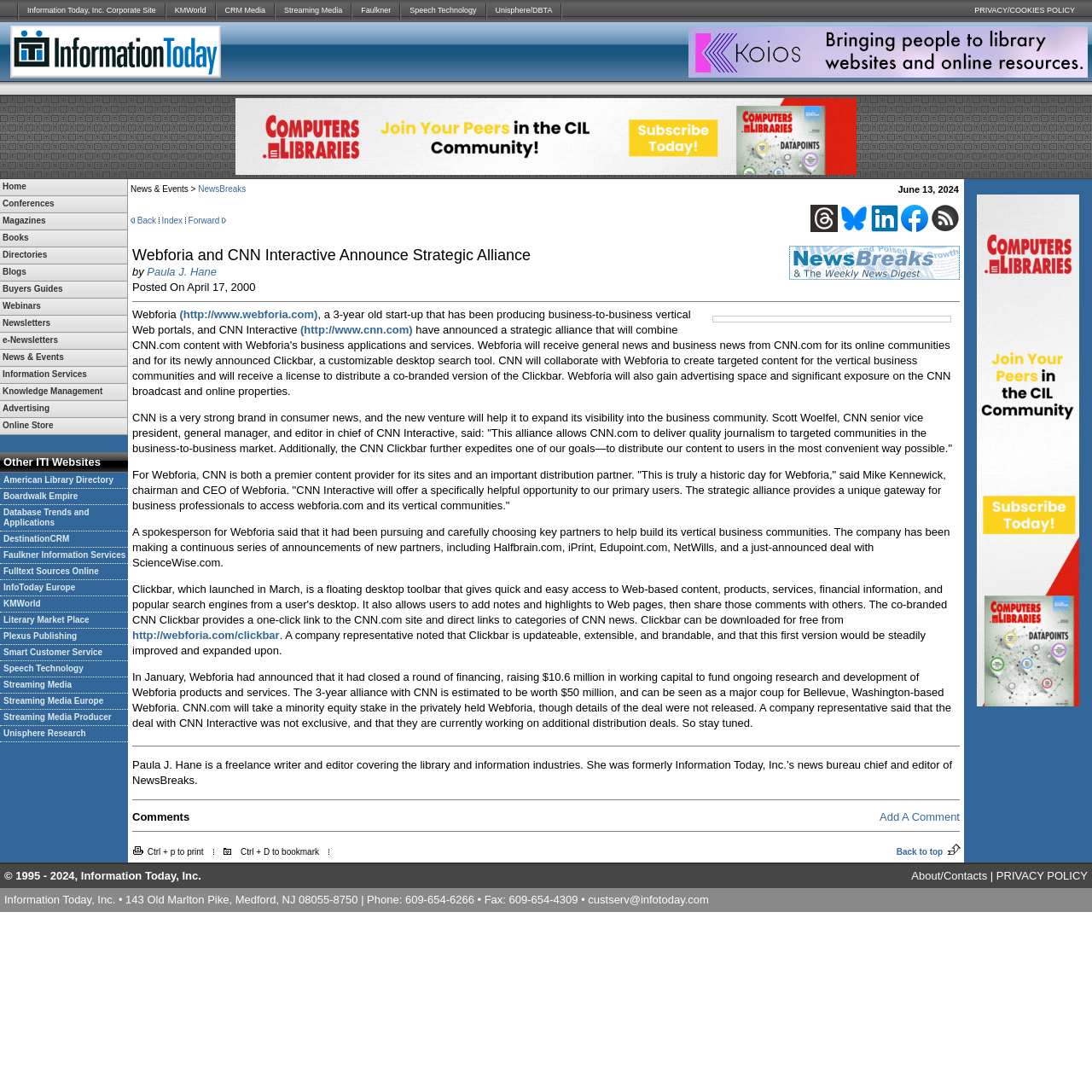What is the first link in the top navigation bar?
Refer to the image and provide a concise answer in one word or phrase.

Information Today, Inc. Corporate Site